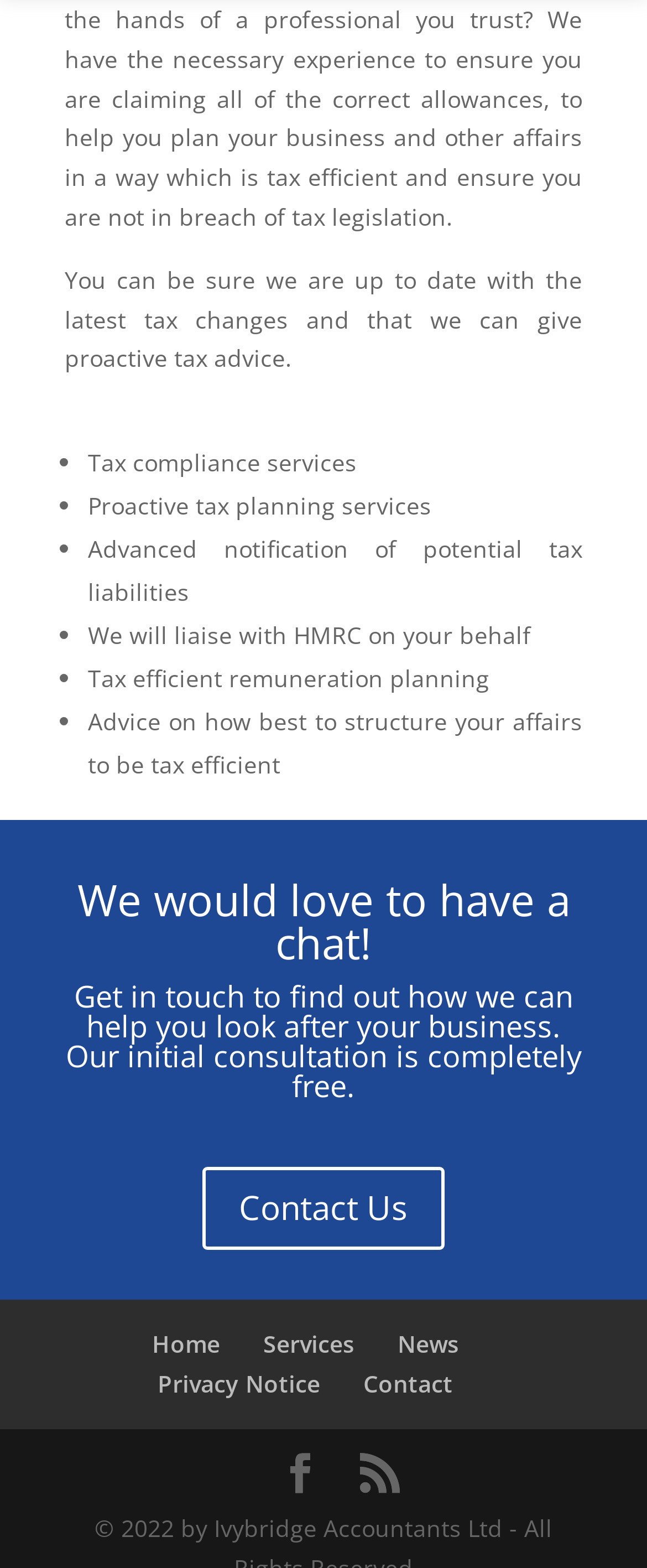For the element described, predict the bounding box coordinates as (top-left x, top-left y, bottom-right x, bottom-right y). All values should be between 0 and 1. Element description: MORE

None